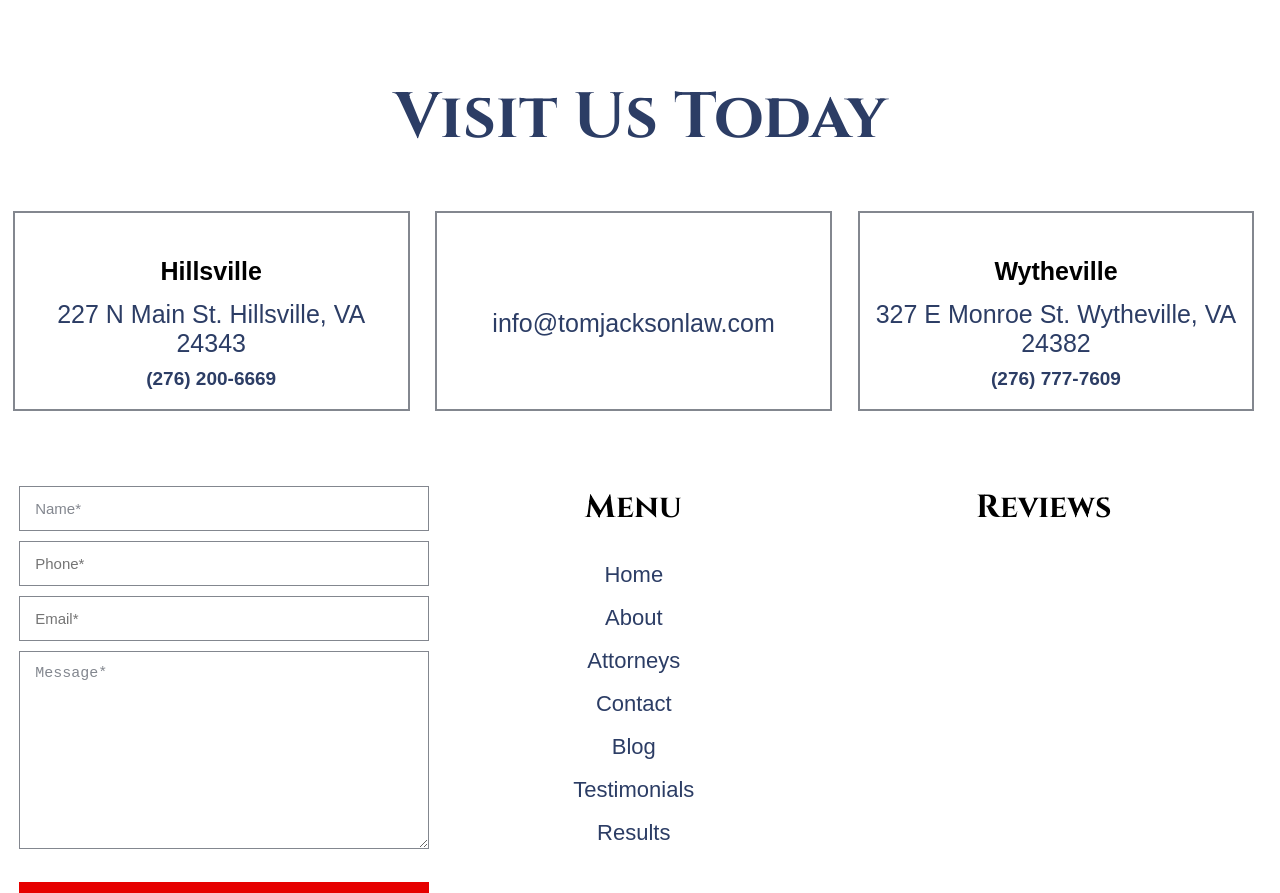Using the description "info@tomjacksonlaw.com", locate and provide the bounding box of the UI element.

[0.353, 0.346, 0.637, 0.379]